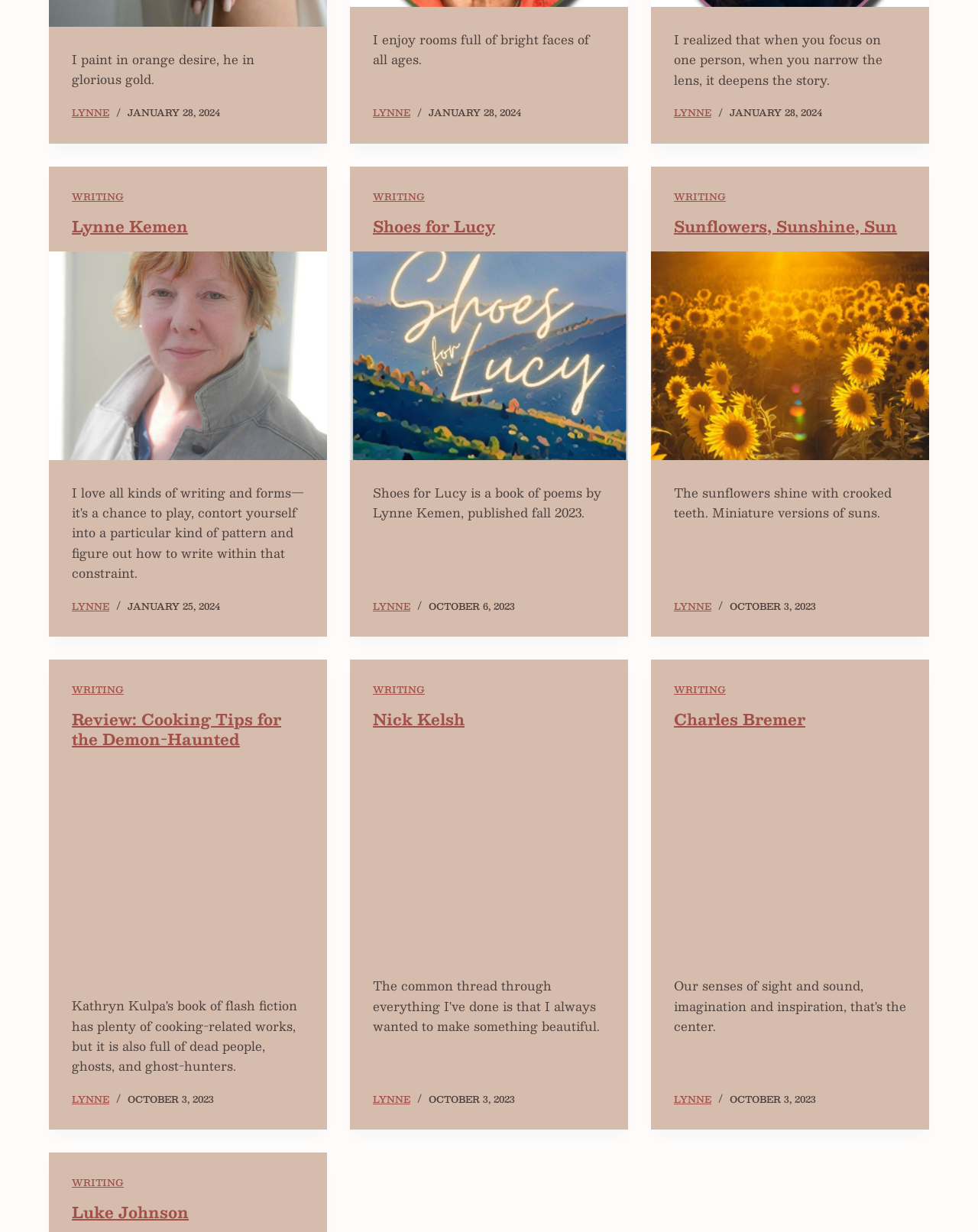Please determine the bounding box coordinates for the UI element described as: "Charles Bremer".

[0.689, 0.573, 0.823, 0.594]